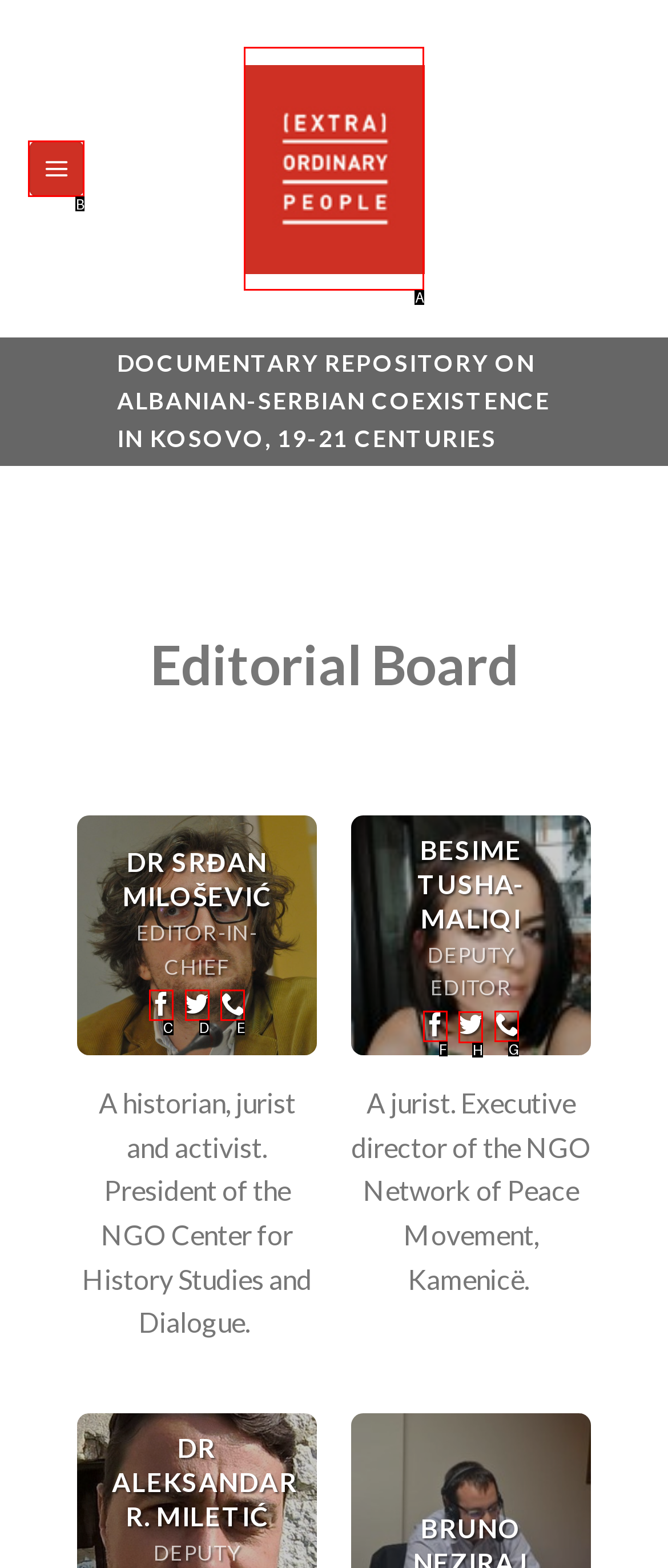Select the proper HTML element to perform the given task: Click the Volunteers link Answer with the corresponding letter from the provided choices.

None